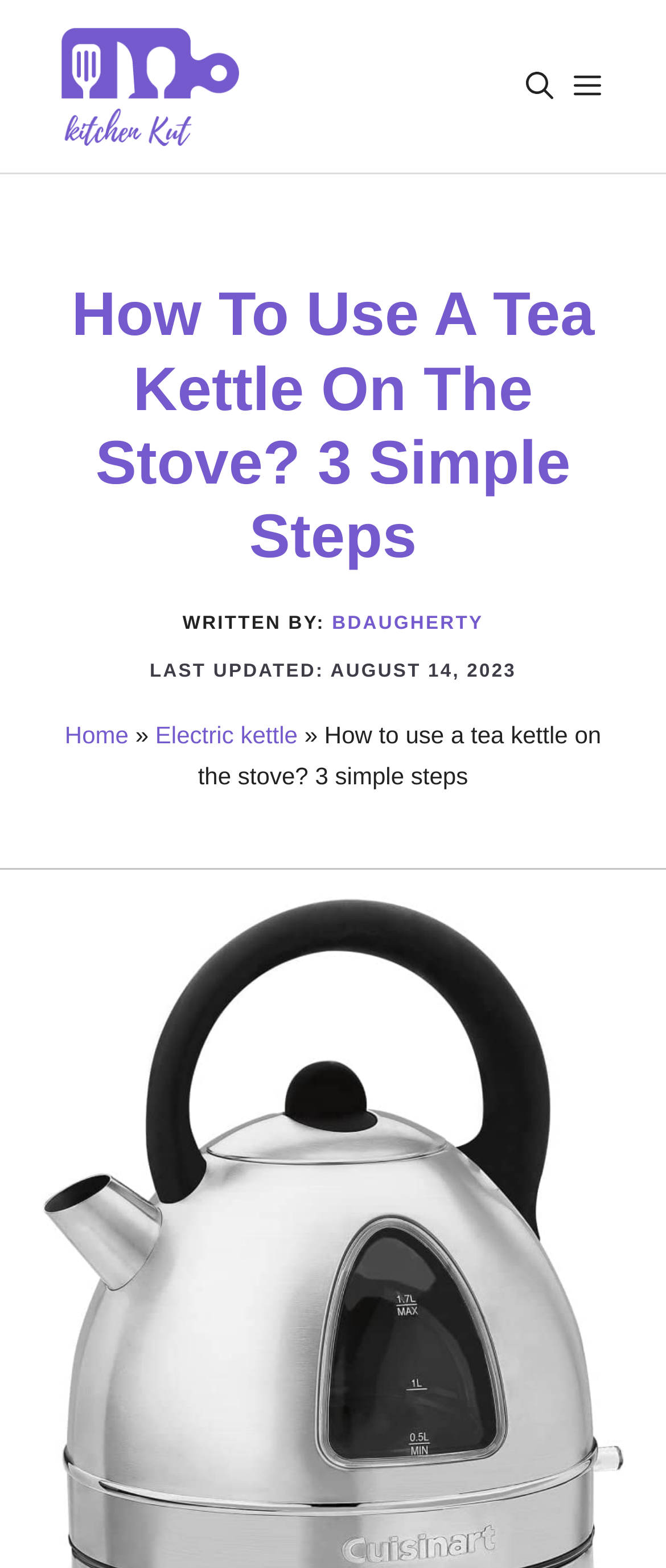Given the element description, predict the bounding box coordinates in the format (top-left x, top-left y, bottom-right x, bottom-right y), using floating point numbers between 0 and 1: Home

[0.097, 0.46, 0.193, 0.478]